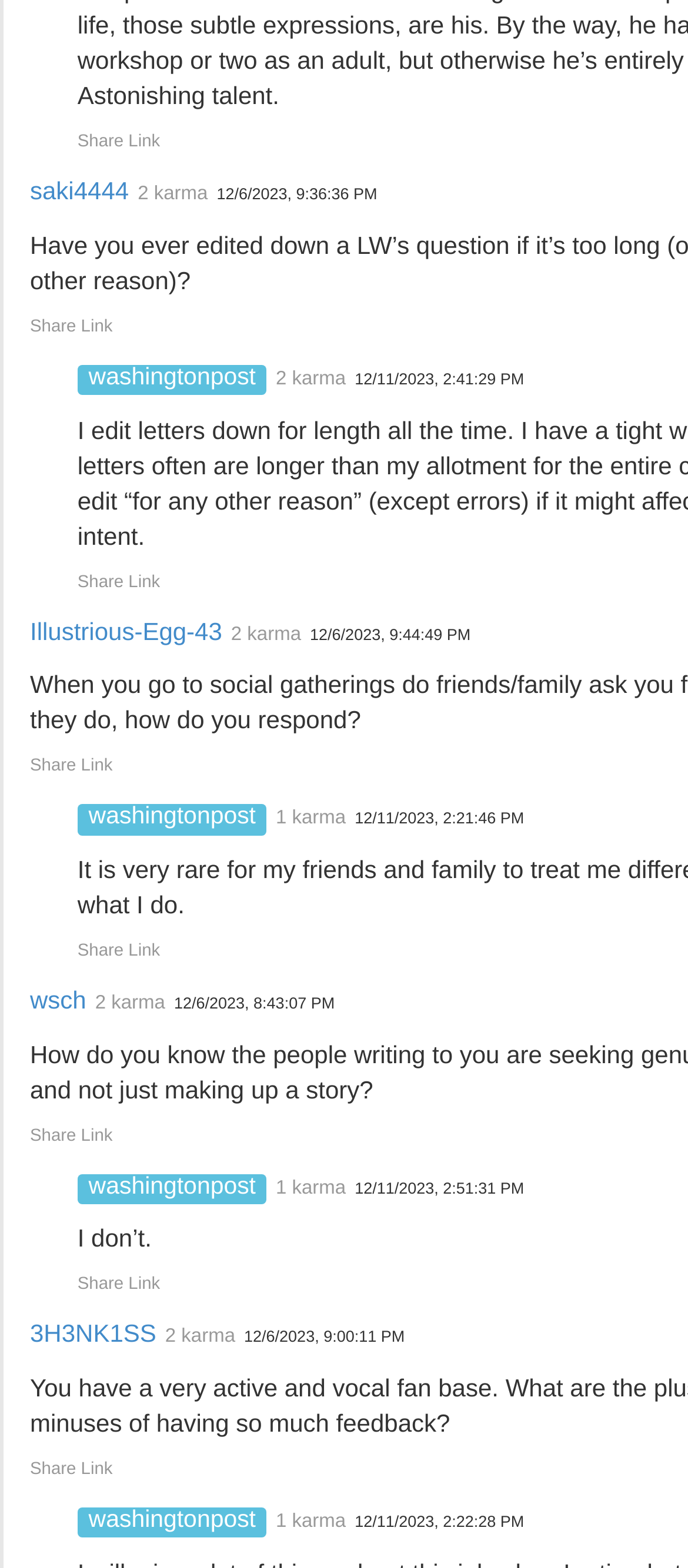Find the bounding box of the web element that fits this description: "aria-label="Twitter - White Circle"".

None